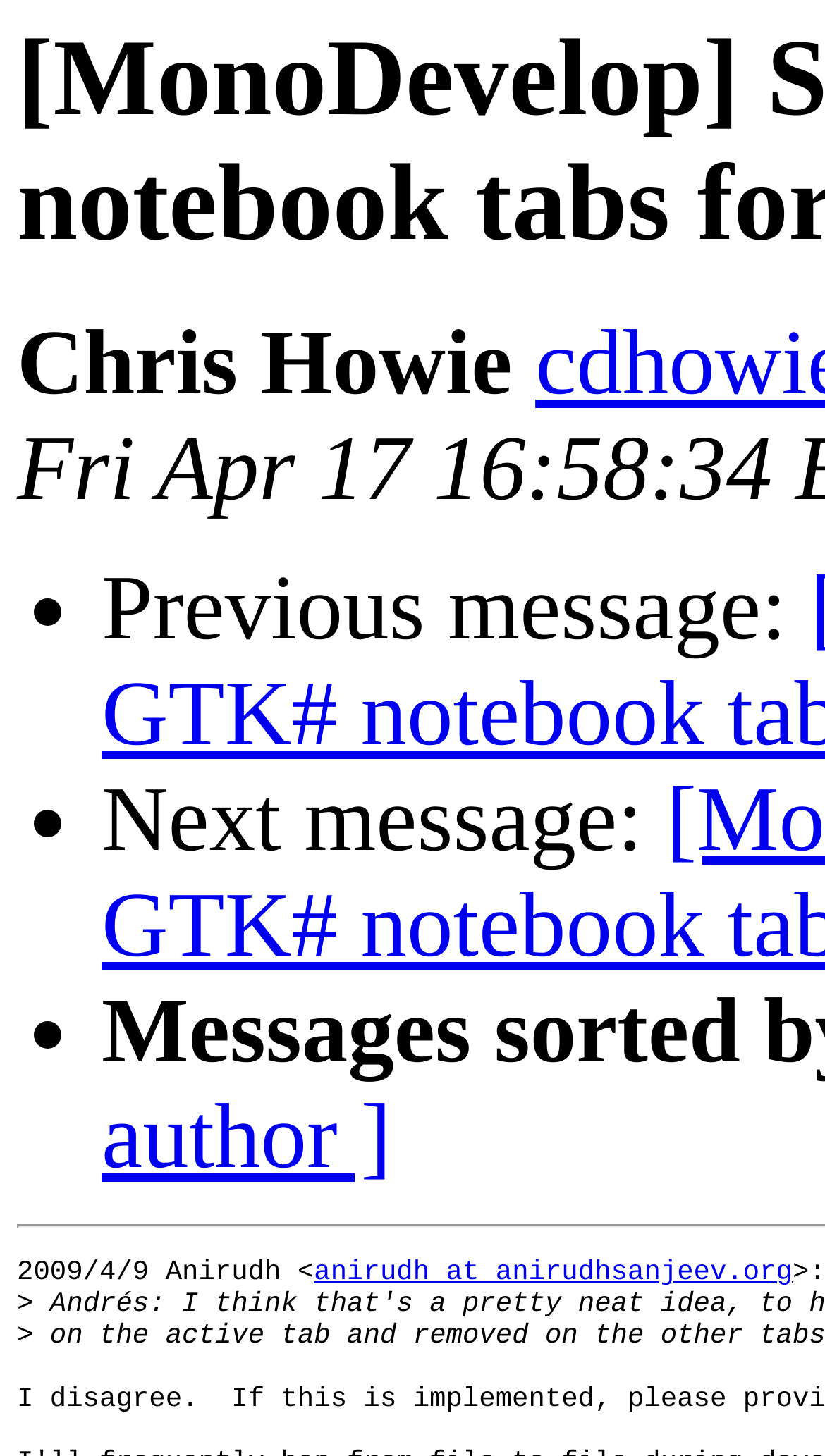Use a single word or phrase to answer the question: Who is the author of the message?

Chris Howie